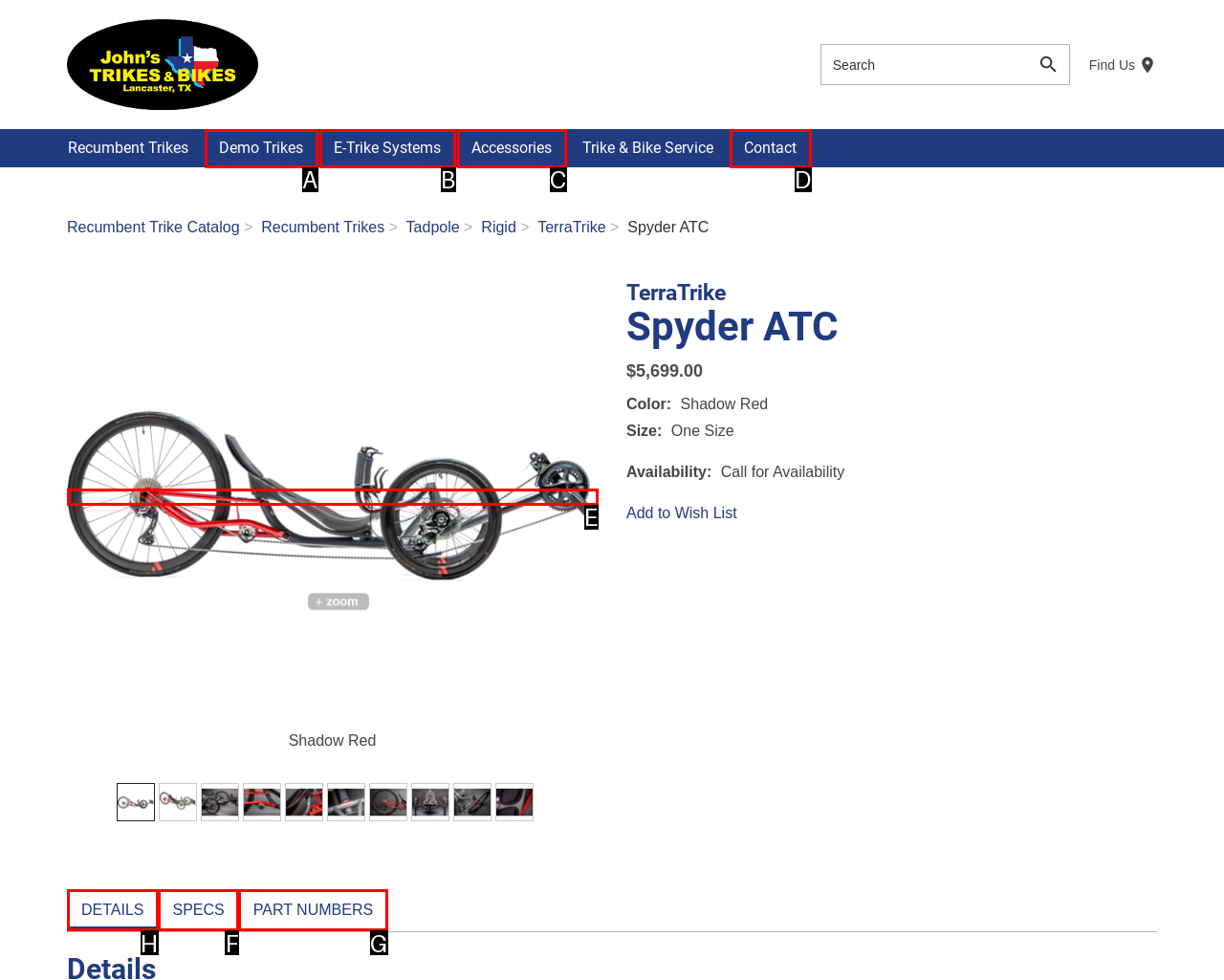Select the proper UI element to click in order to perform the following task: View product details. Indicate your choice with the letter of the appropriate option.

H